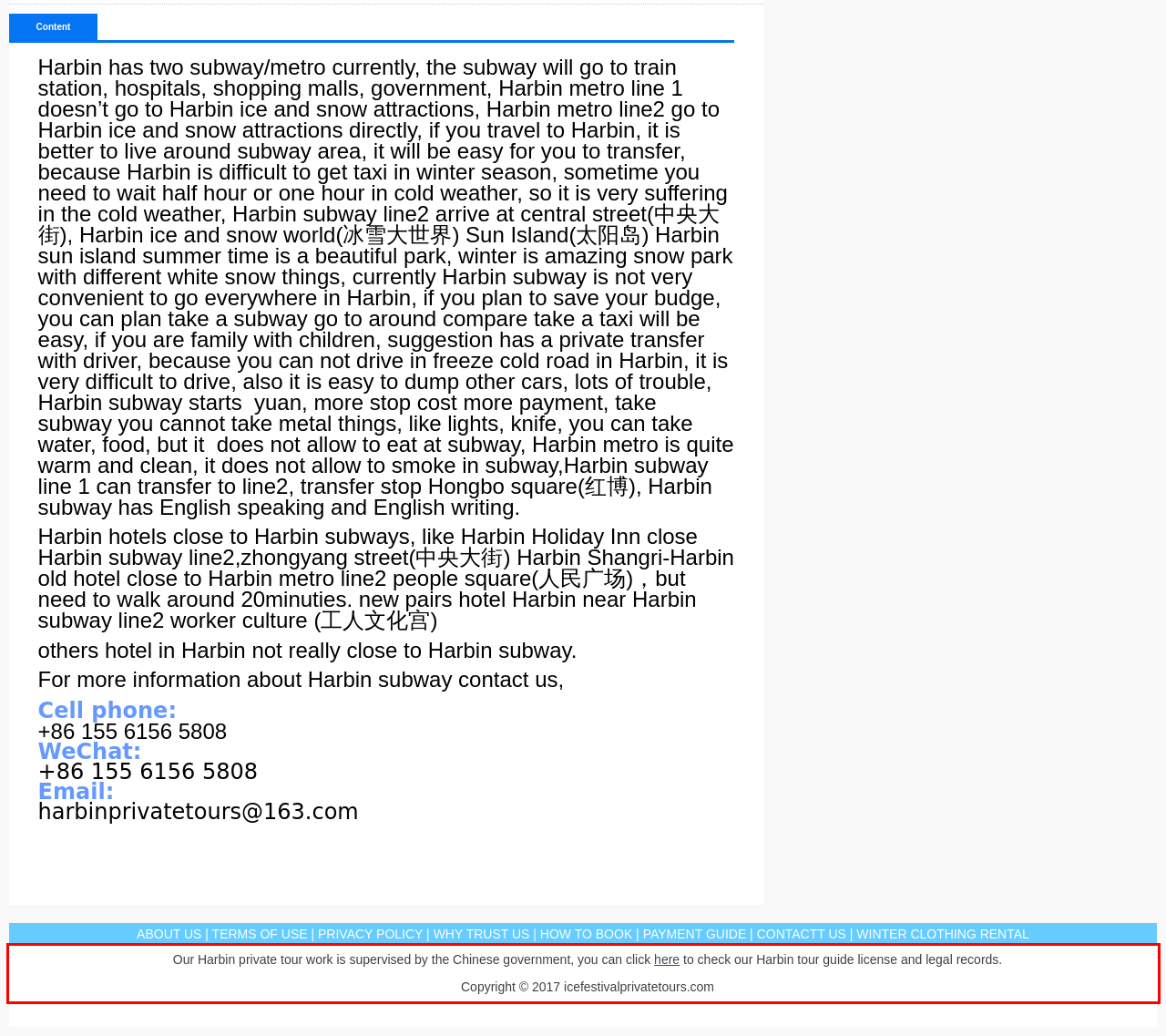From the given screenshot of a webpage, identify the red bounding box and extract the text content within it.

Our Harbin private tour work is supervised by the Chinese government, you can click here to check our Harbin tour guide license and legal records. Copyright © 2017 icefestivalprivatetours.com